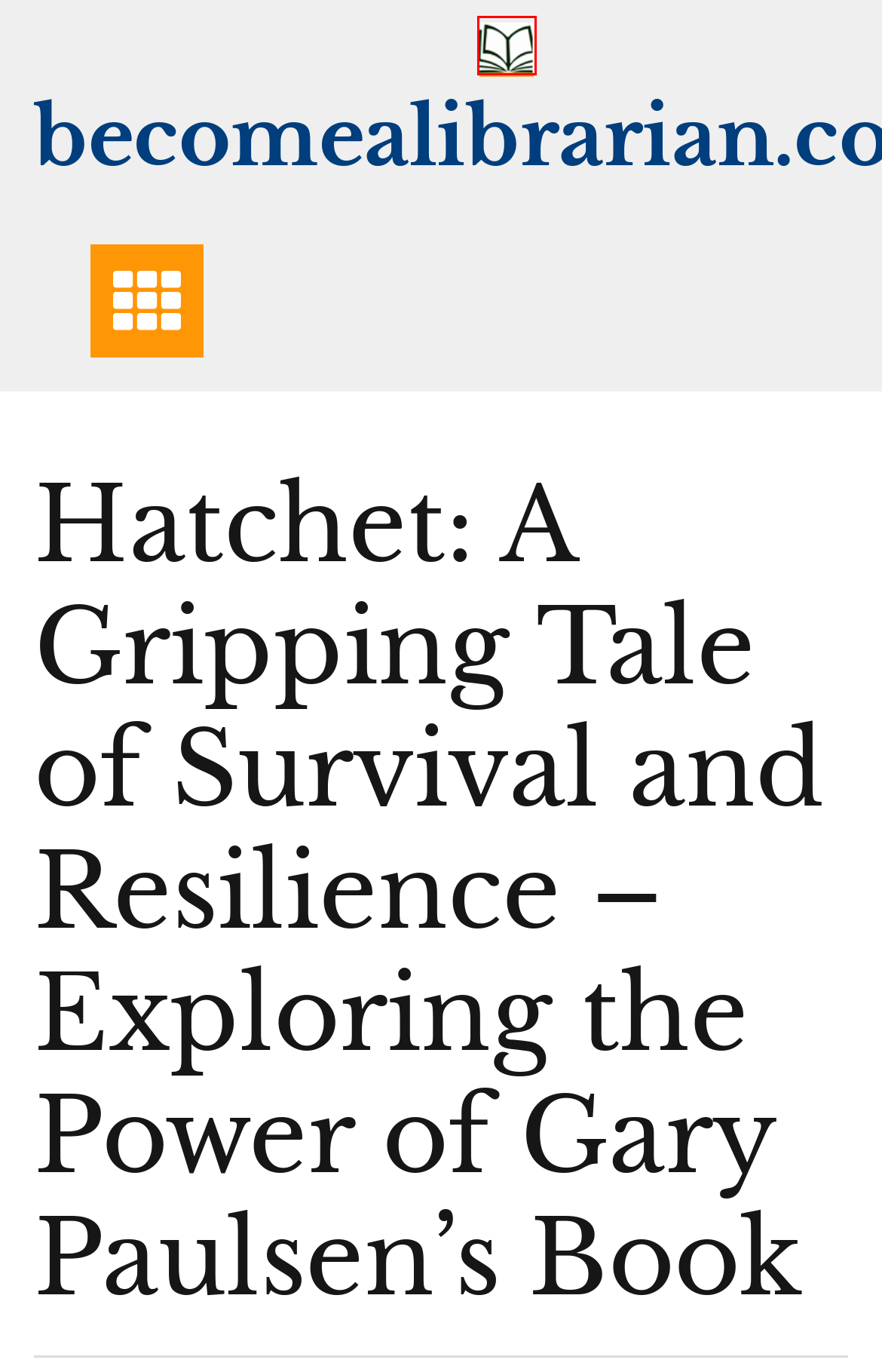Given a screenshot of a webpage with a red rectangle bounding box around a UI element, select the best matching webpage description for the new webpage that appears after clicking the highlighted element. The candidate descriptions are:
A. audible Archives - becomealibrarian.com
B. literature Archives - becomealibrarian.com
C. graphic novels Archives - becomealibrarian.com
D. jojo moyes books Archives - becomealibrarian.com
E. poor Archives - becomealibrarian.com
F. kristin hannah Archives - becomealibrarian.com
G. rabbit Archives - becomealibrarian.com
H. becomealibrarian.com - Guiding Your Journey into the World of Knowledge

H